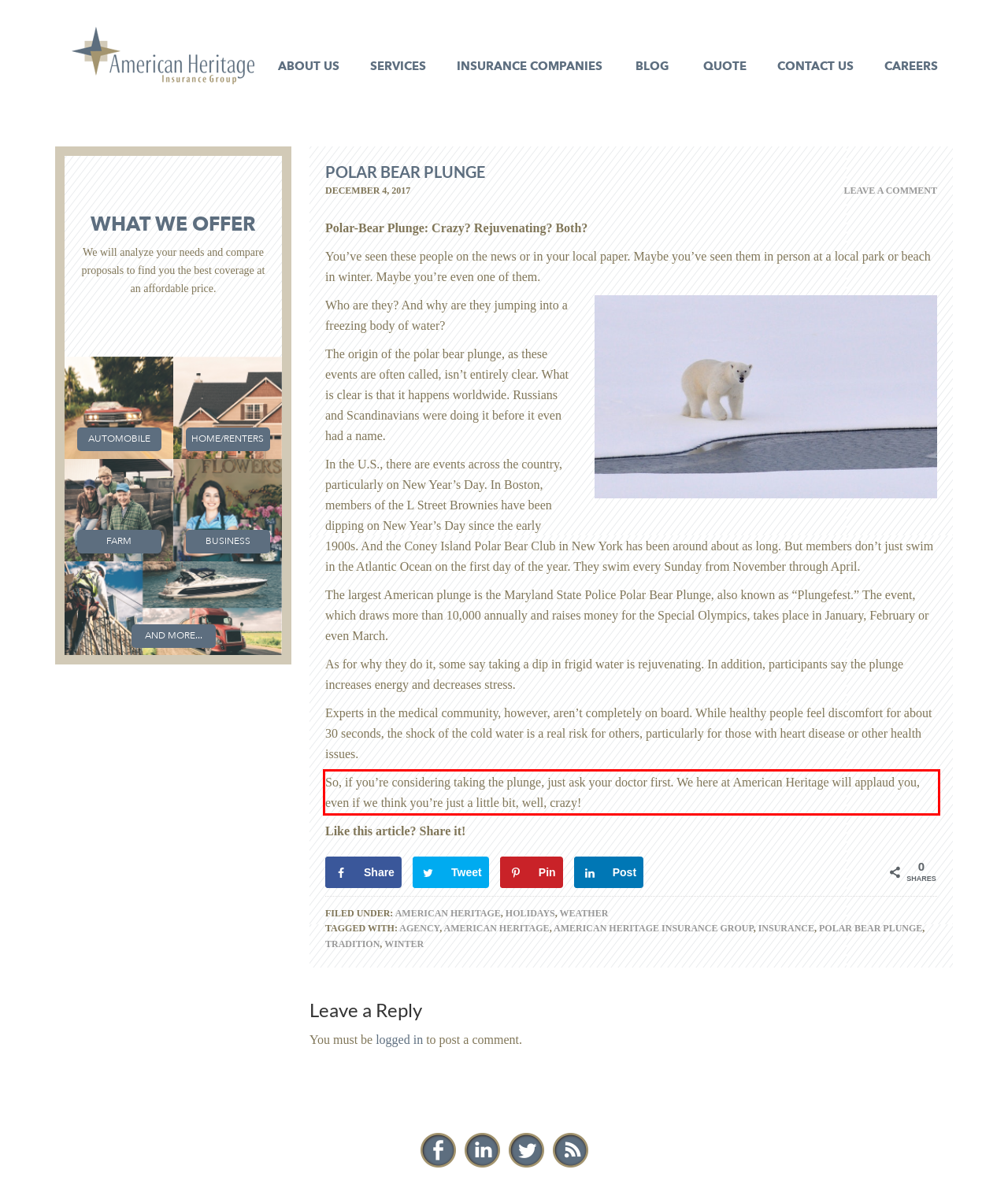Using the provided screenshot, read and generate the text content within the red-bordered area.

So, if you’re considering taking the plunge, just ask your doctor first. We here at American Heritage will applaud you, even if we think you’re just a little bit, well, crazy!